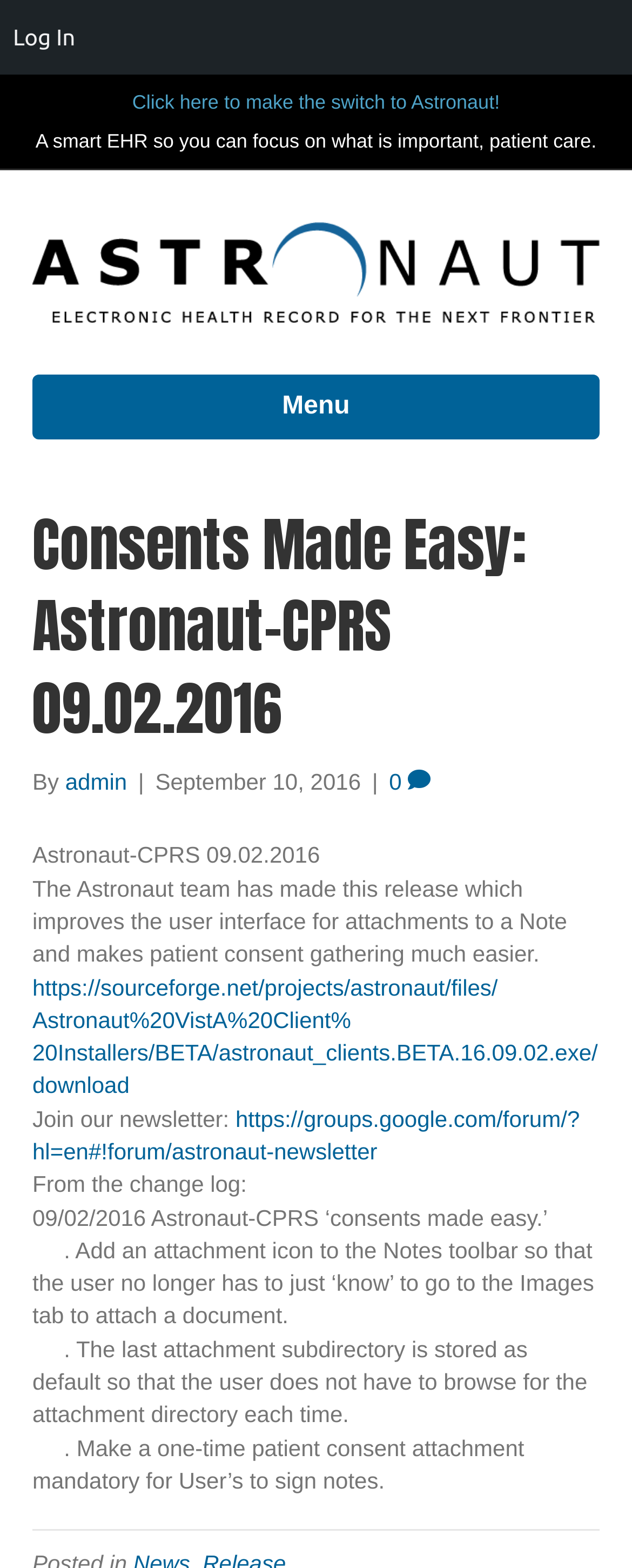Provide the bounding box coordinates in the format (top-left x, top-left y, bottom-right x, bottom-right y). All values are floating point numbers between 0 and 1. Determine the bounding box coordinate of the UI element described as: Log In

[0.0, 0.0, 0.14, 0.048]